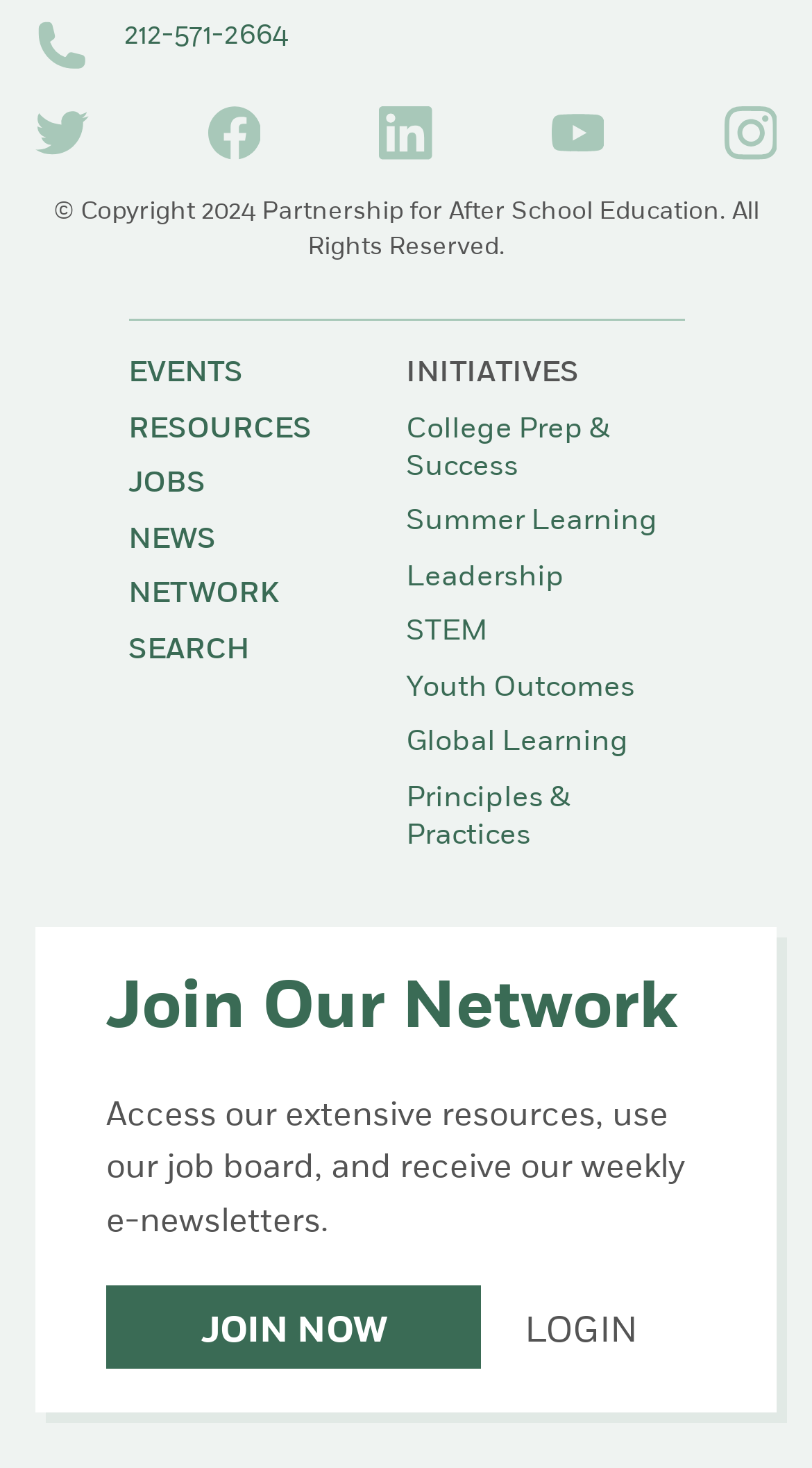Identify the bounding box coordinates for the element you need to click to achieve the following task: "Search for something". The coordinates must be four float values ranging from 0 to 1, formatted as [left, top, right, bottom].

[0.158, 0.432, 0.306, 0.454]